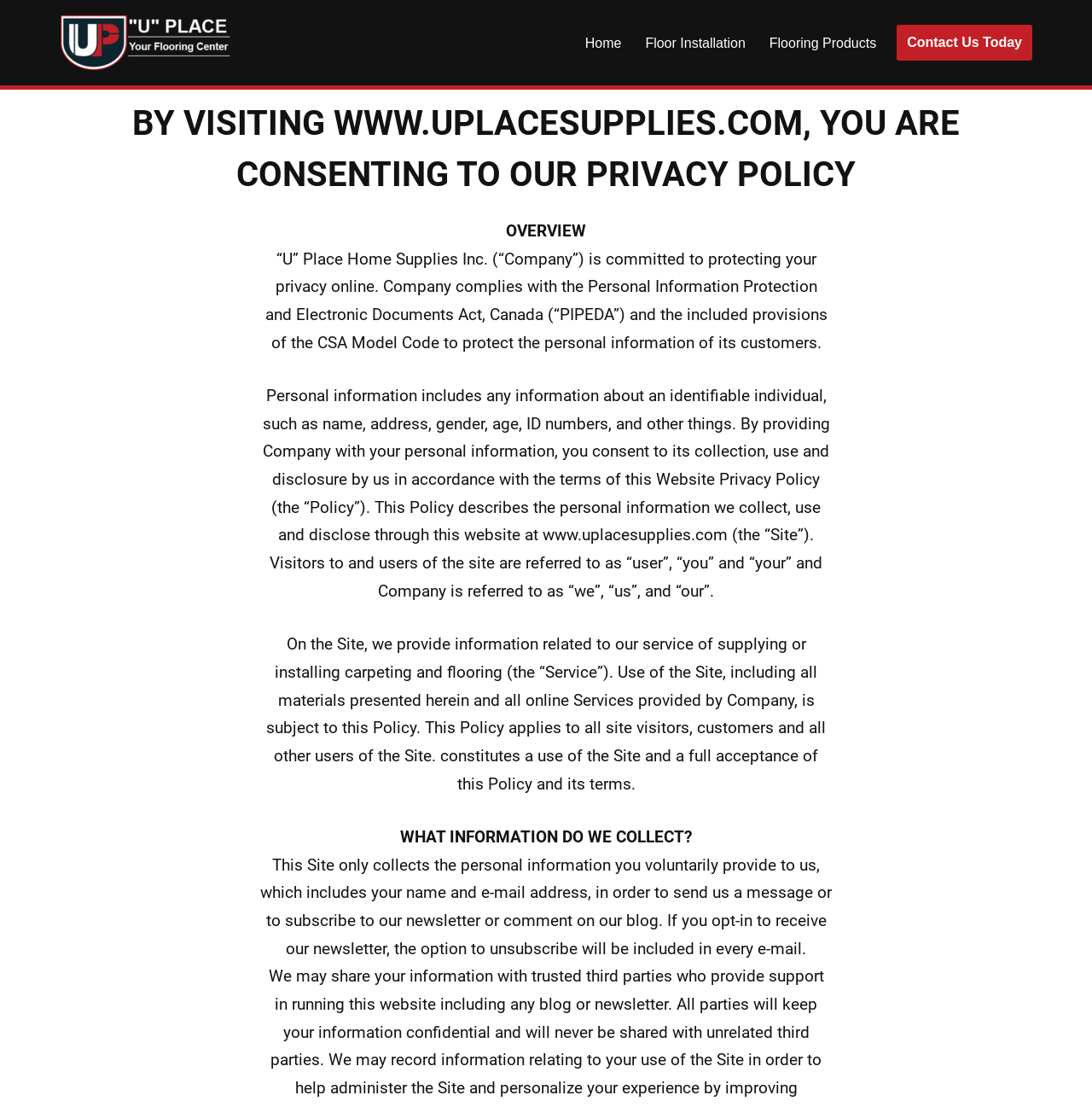Based on the element description Contact Us Today, identify the bounding box of the UI element in the given webpage screenshot. The coordinates should be in the format (top-left x, top-left y, bottom-right x, bottom-right y) and must be between 0 and 1.

[0.821, 0.023, 0.945, 0.055]